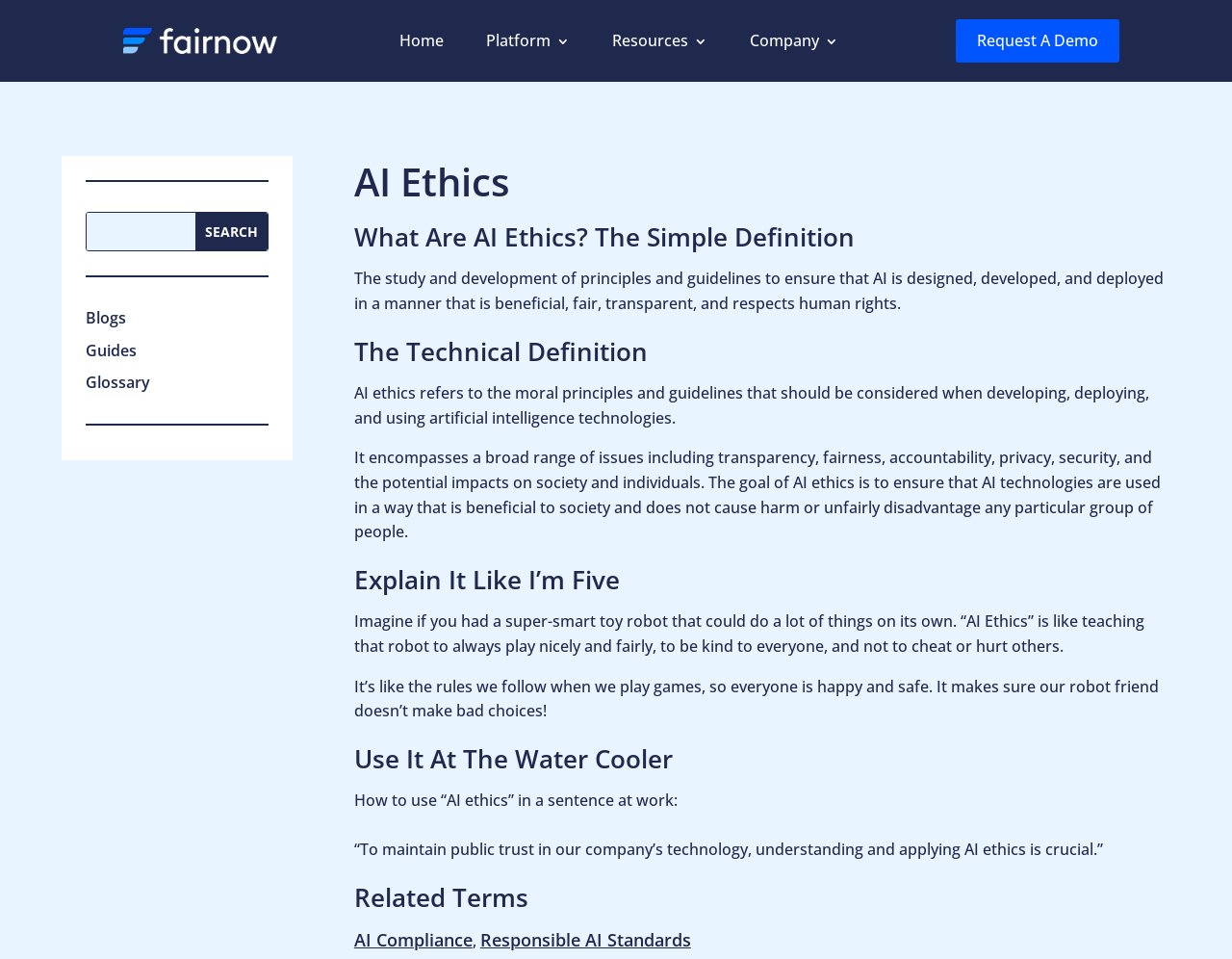Please specify the bounding box coordinates of the clickable region to carry out the following instruction: "Search for something". The coordinates should be four float numbers between 0 and 1, in the format [left, top, right, bottom].

[0.159, 0.222, 0.218, 0.261]